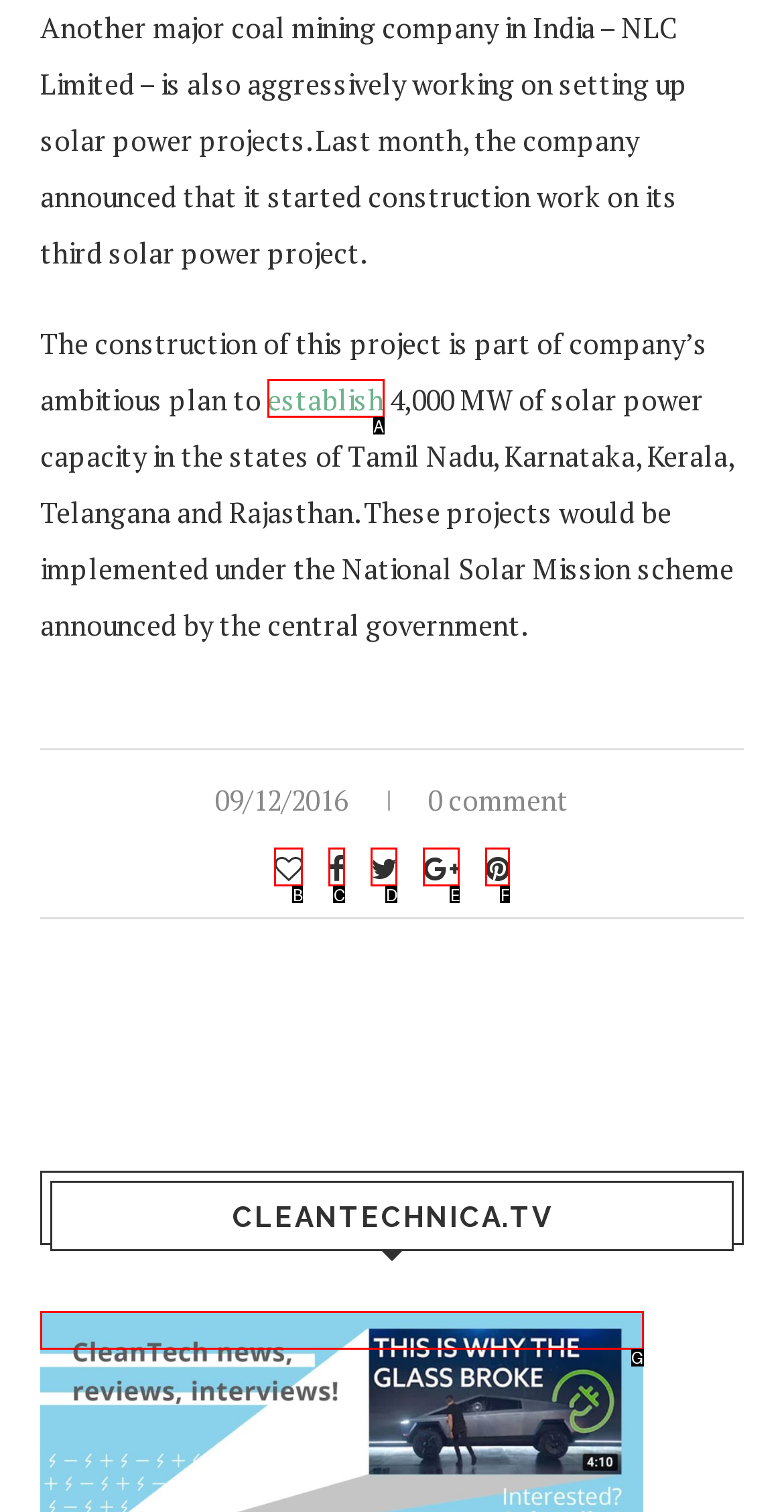Given the description: establish, identify the matching HTML element. Provide the letter of the correct option.

A